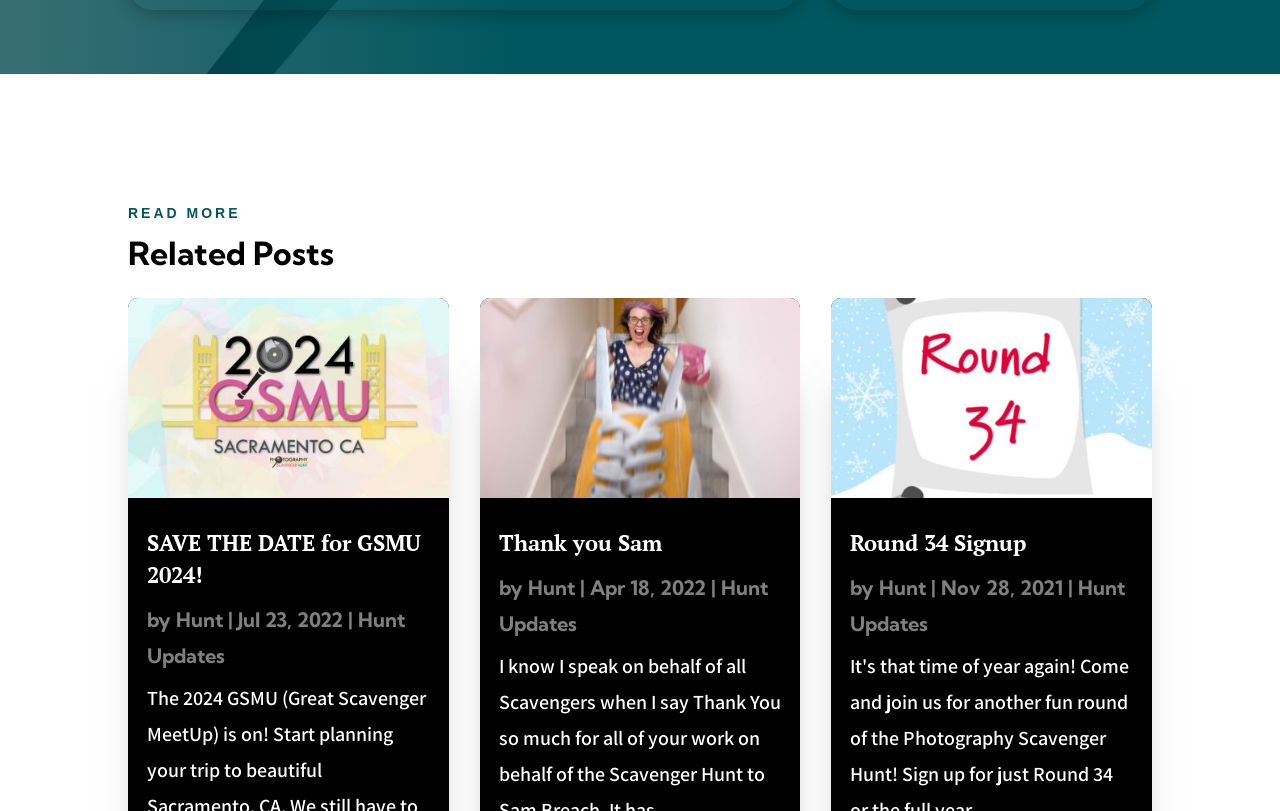Please determine the bounding box coordinates for the element that should be clicked to follow these instructions: "Click on 'SAVE THE DATE for GSMU 2024!' link".

[0.099, 0.366, 0.351, 0.615]